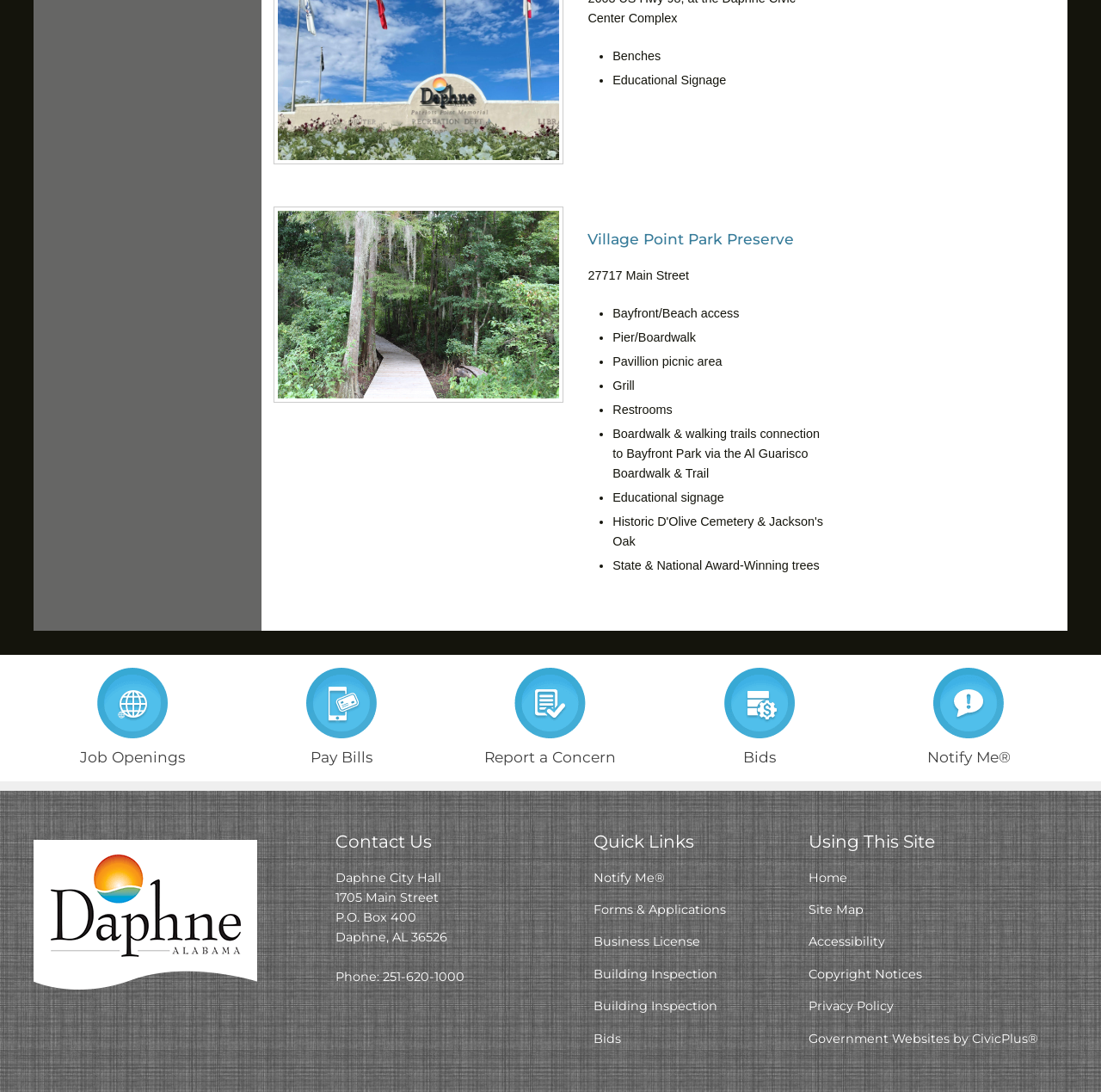Could you highlight the region that needs to be clicked to execute the instruction: "View Village Point Park Preserve image"?

[0.248, 0.189, 0.511, 0.369]